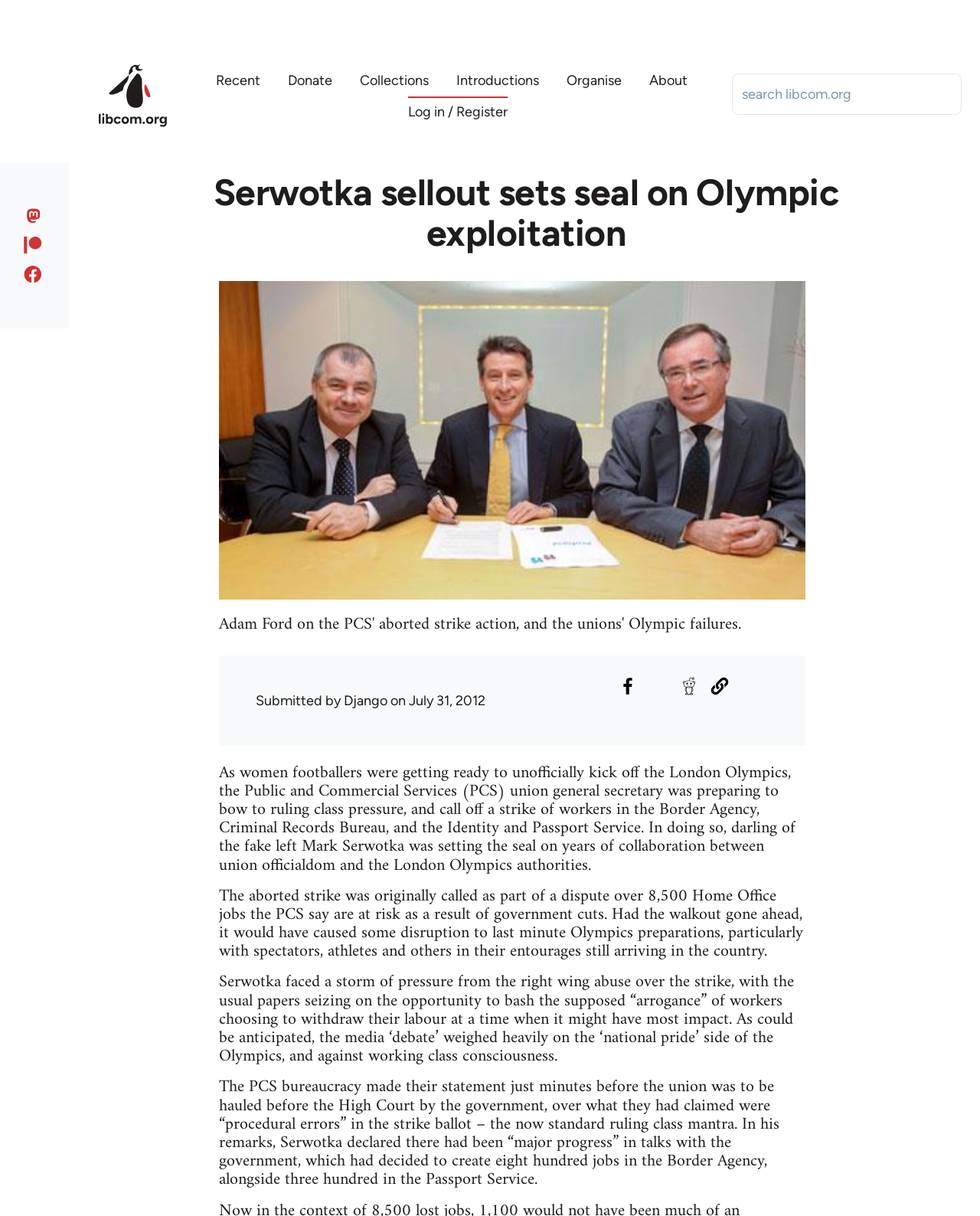Provide the bounding box coordinates of the section that needs to be clicked to accomplish the following instruction: "Like us on Facebook."

[0.028, 0.218, 0.043, 0.233]